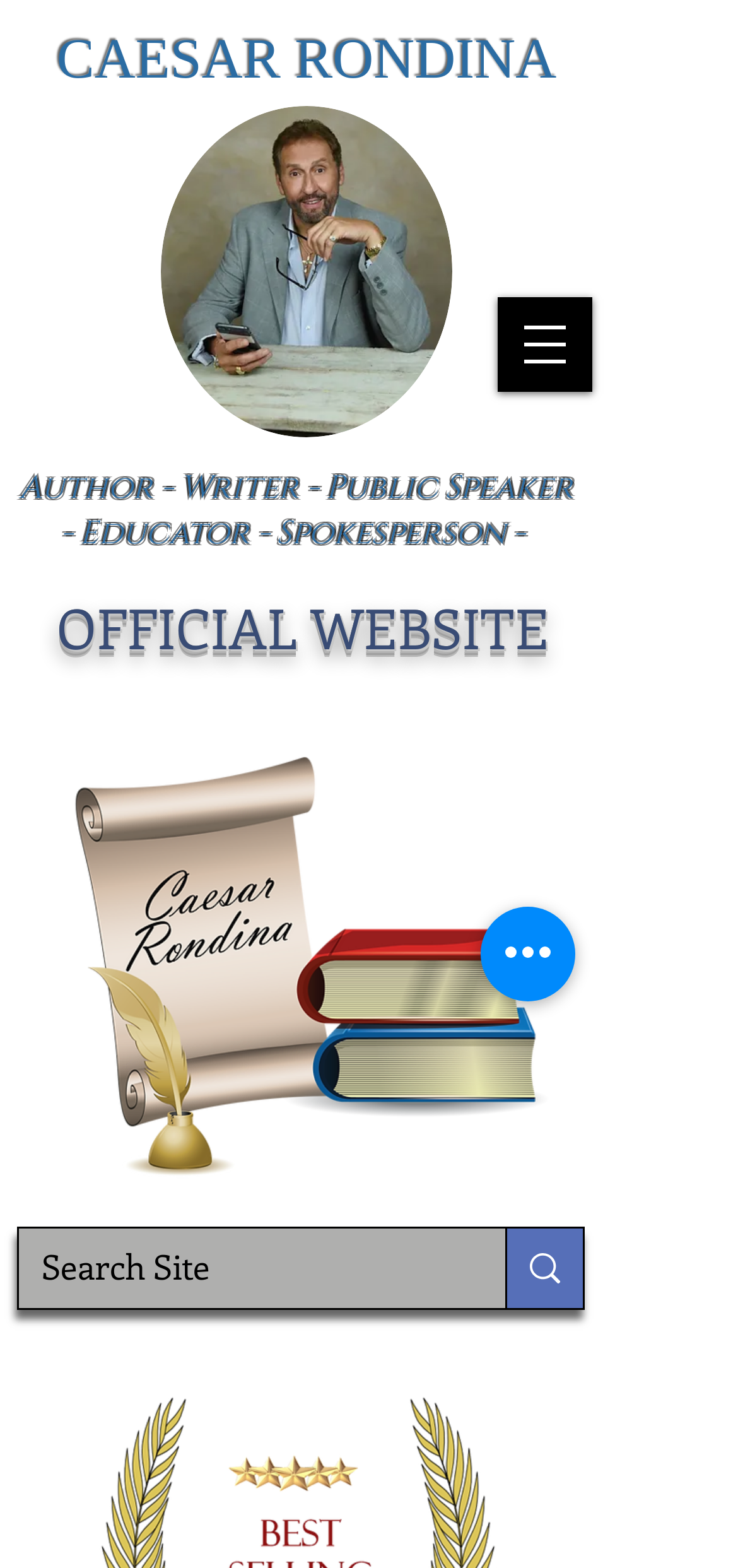Craft a detailed narrative of the webpage's structure and content.

This webpage appears to be a personal website or blog, with a focus on the author's identity and online presence. At the top left of the page, there is a link to "CAESAR RONDINA", which is likely the author's name. Below this link, there is an image of the author, taking up a significant portion of the top section of the page.

To the right of the author's image, there is a button to open a navigation menu. Below this button, there is an iframe that takes up a large portion of the page. Within this iframe, there are two headings: one that lists the author's various roles, including "Author", "Writer", "Public Speaker", "Educator", and "Spokesperson", and another that reads "OFFICIAL WEBSITE". 

Above the iframe, there is an image of a logo, which is likely the author's personal logo or branding. At the very bottom of the page, there is a search function, which includes a search box and a button to initiate the search. The search box is accompanied by a small image. 

To the right of the search function, there is a button labeled "Quick actions". Overall, the page has a simple and clean layout, with a focus on the author's identity and online presence.